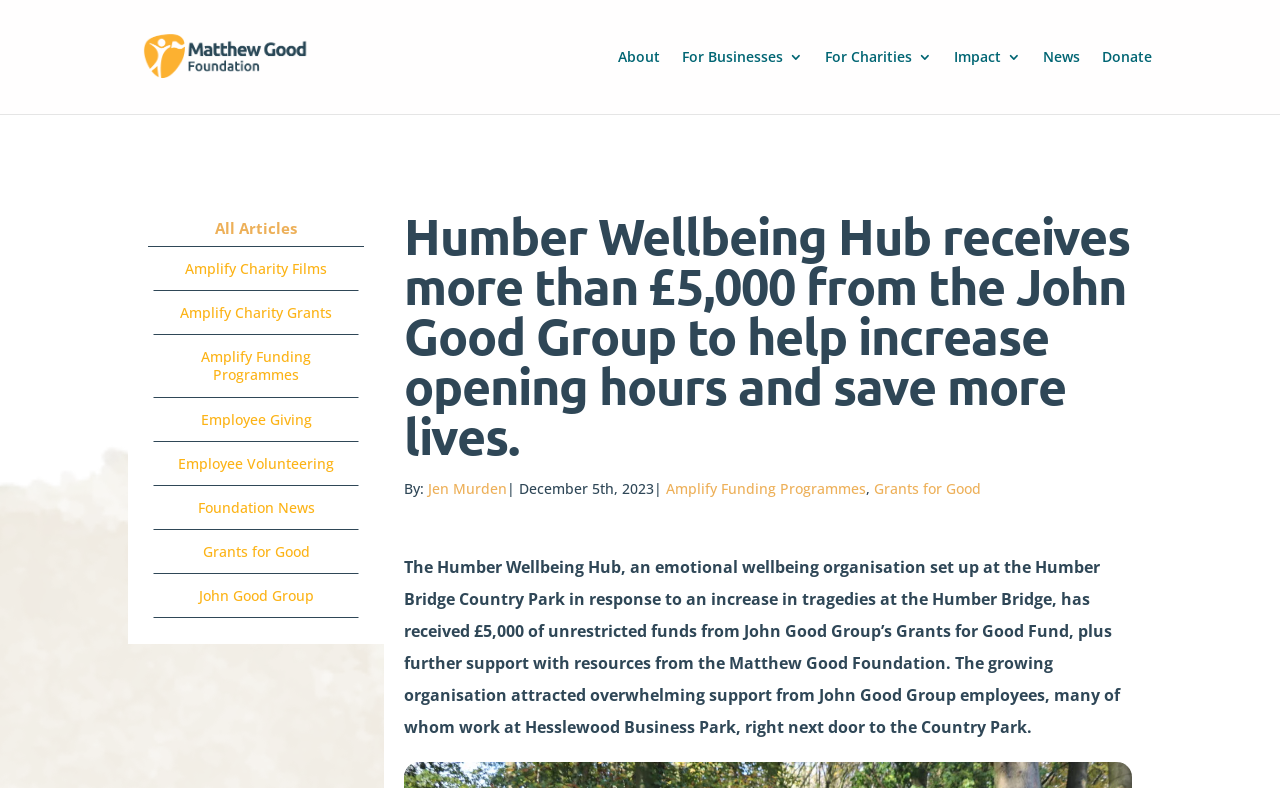Bounding box coordinates should be in the format (top-left x, top-left y, bottom-right x, bottom-right y) and all values should be floating point numbers between 0 and 1. Determine the bounding box coordinate for the UI element described as: Amplify Charity Films

[0.12, 0.314, 0.28, 0.368]